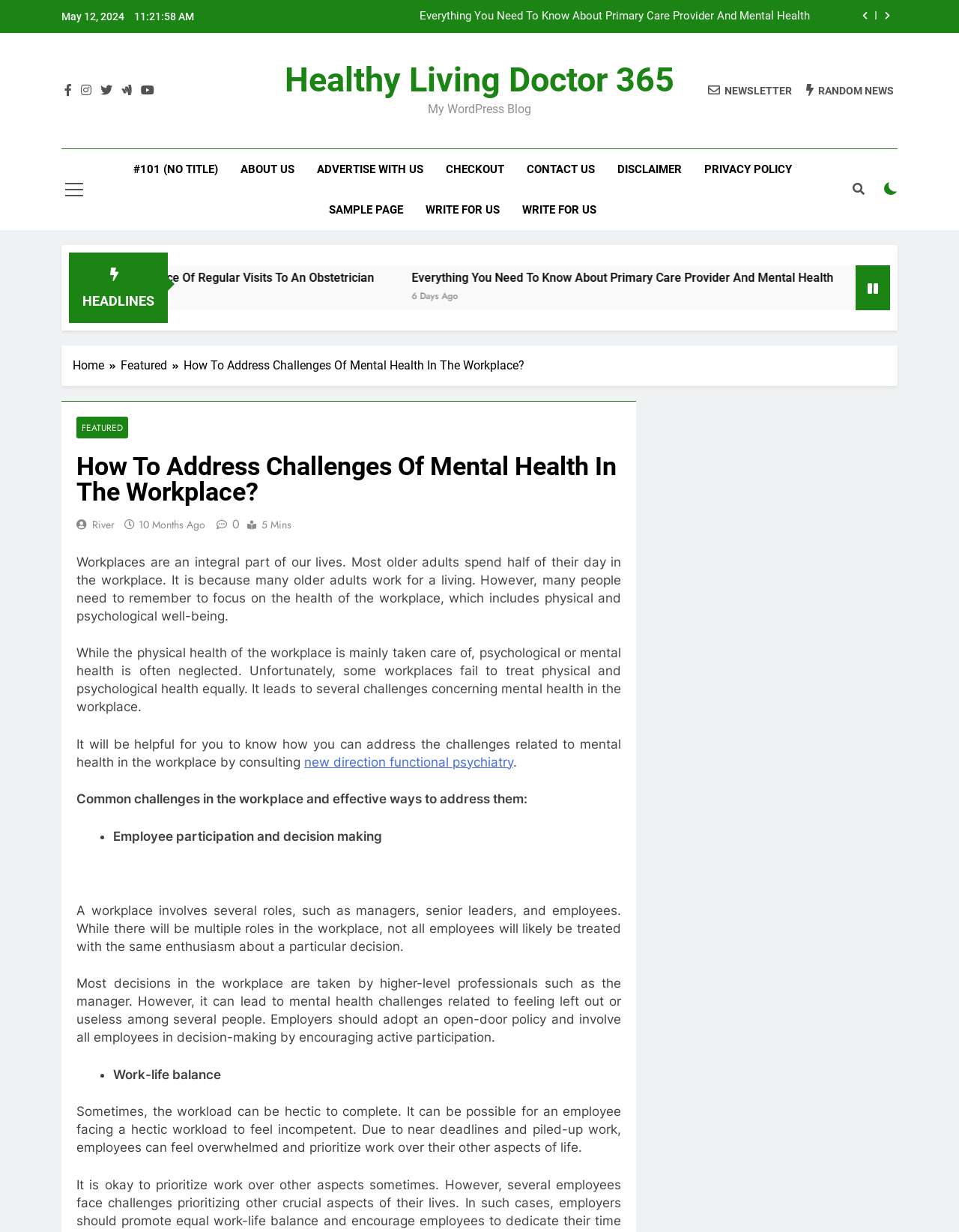Locate the bounding box coordinates of the element that should be clicked to execute the following instruction: "Search for a topic".

[0.891, 0.006, 0.912, 0.02]